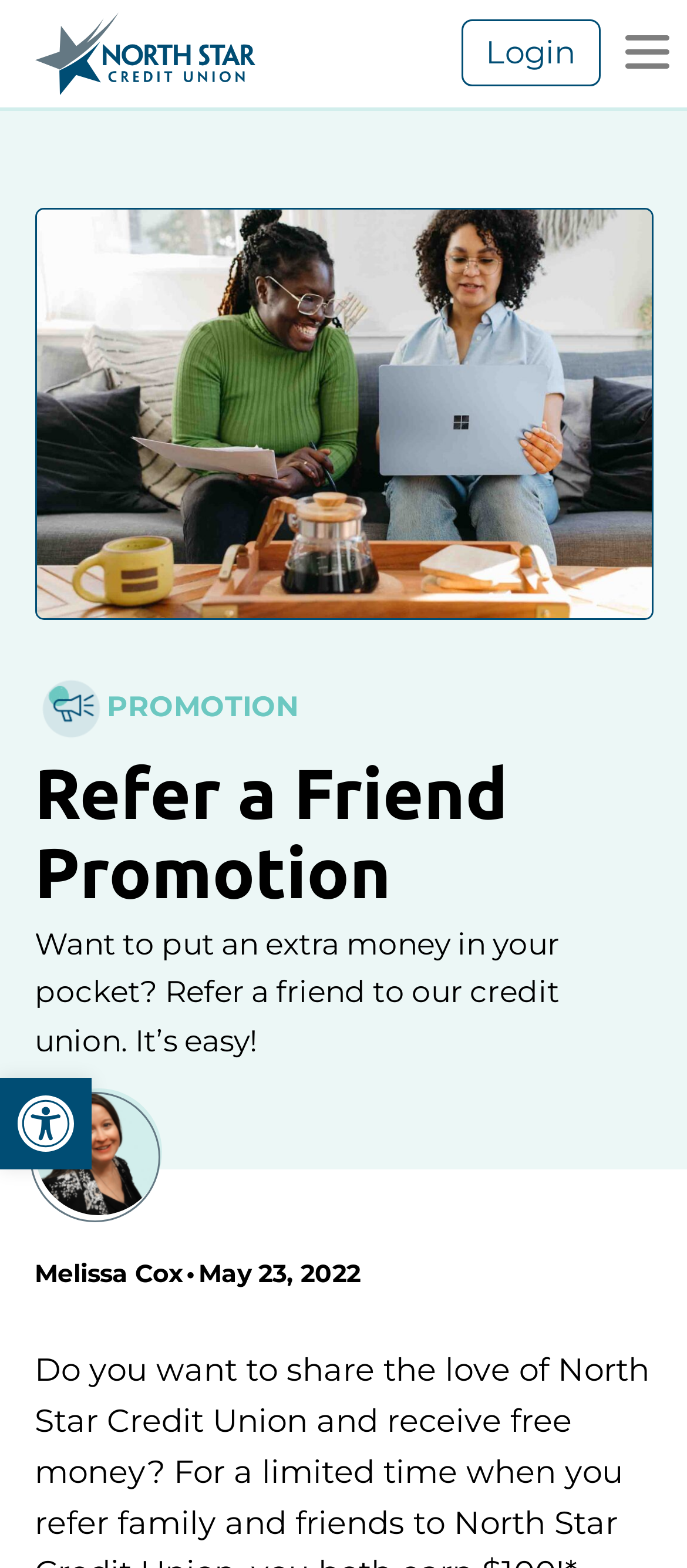Identify the bounding box coordinates for the UI element described by the following text: "Open toolbar Accessibility Tools". Provide the coordinates as four float numbers between 0 and 1, in the format [left, top, right, bottom].

[0.0, 0.687, 0.133, 0.746]